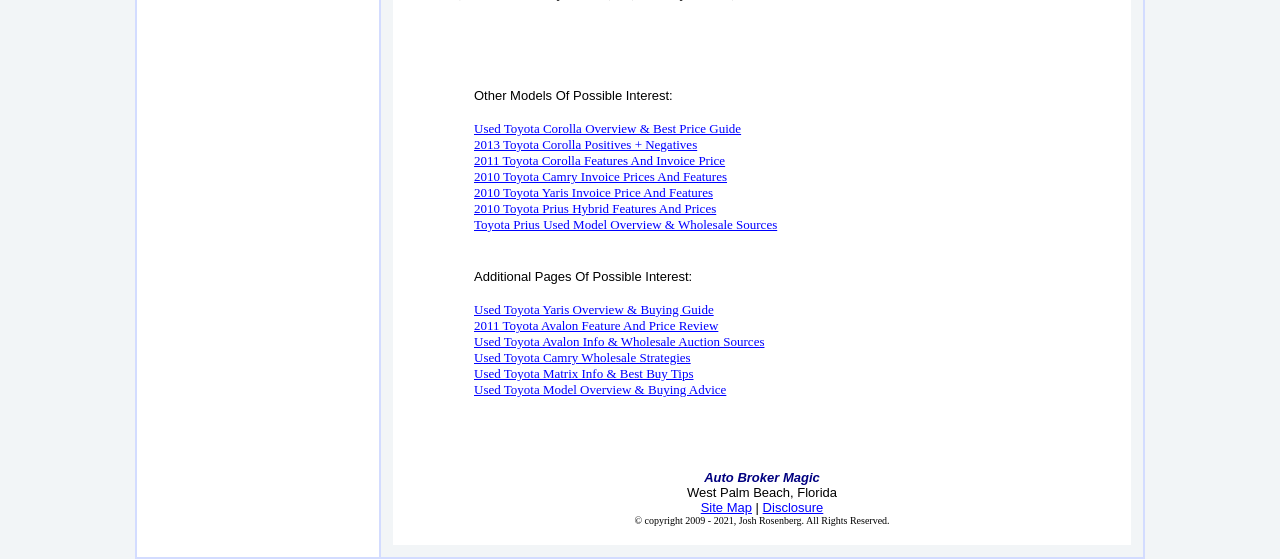What is the copyright year range of the webpage?
Please provide a single word or phrase as the answer based on the screenshot.

2009 - 2021